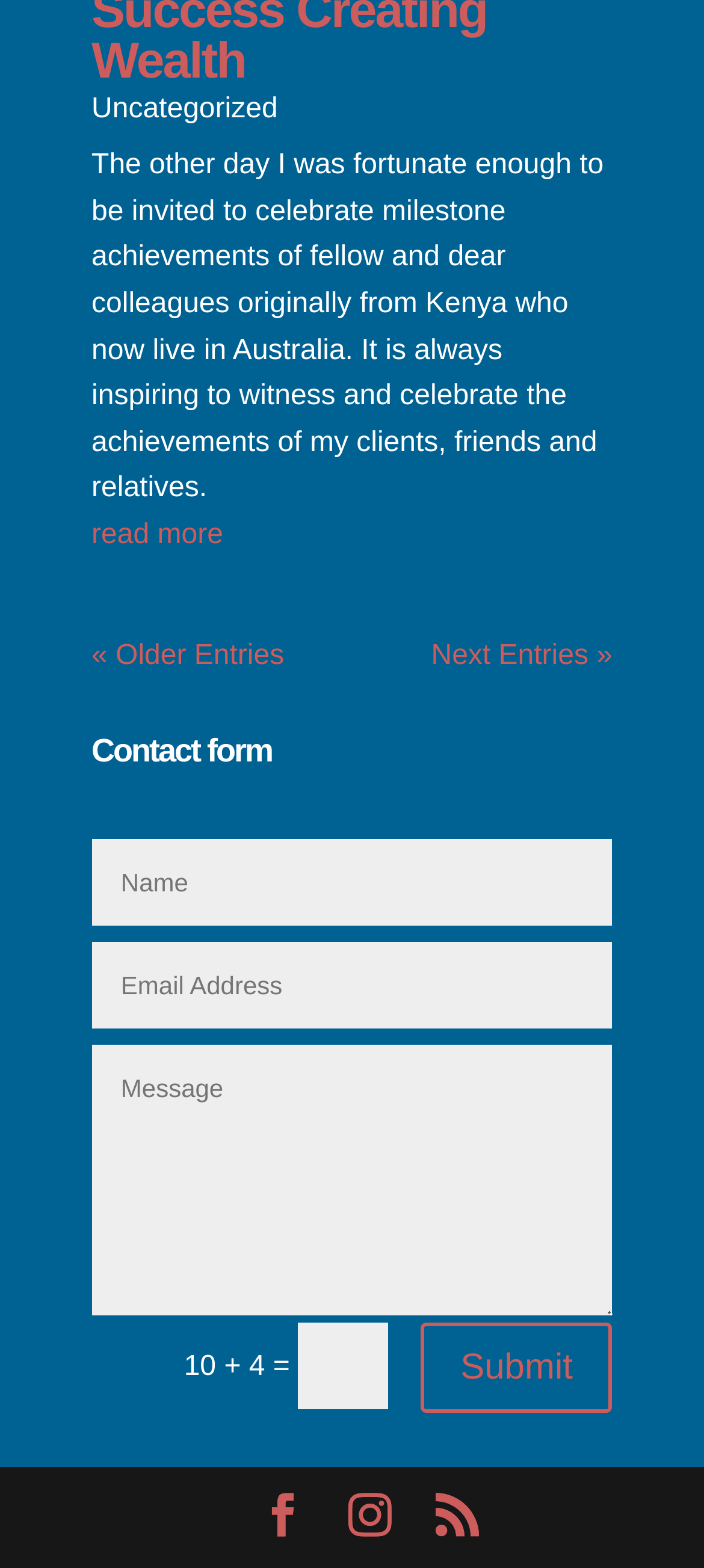Determine the bounding box coordinates of the region to click in order to accomplish the following instruction: "Click on 'Uncategorized'". Provide the coordinates as four float numbers between 0 and 1, specifically [left, top, right, bottom].

[0.13, 0.059, 0.395, 0.079]